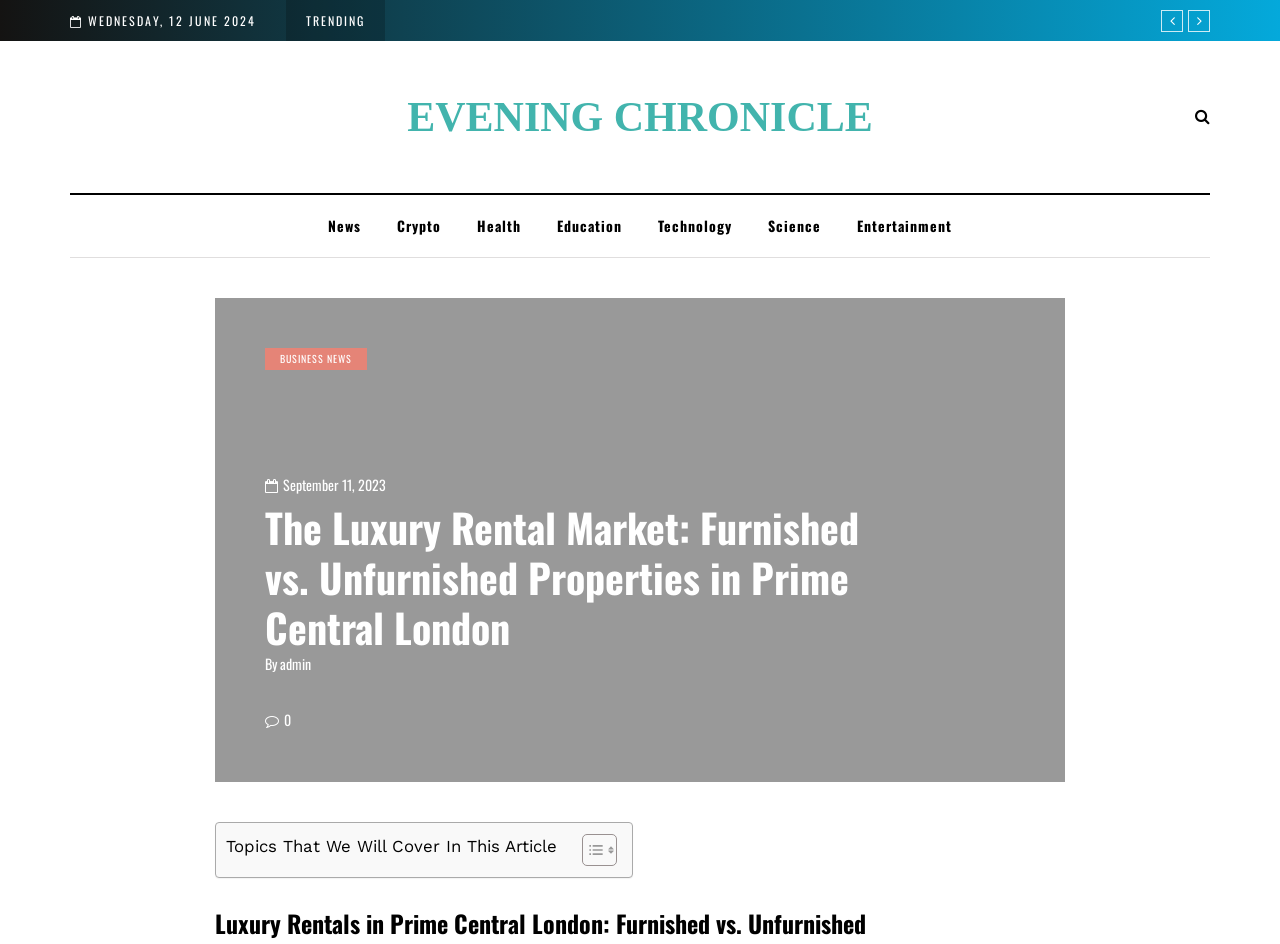Predict the bounding box coordinates of the UI element that matches this description: "Business News". The coordinates should be in the format [left, top, right, bottom] with each value between 0 and 1.

[0.207, 0.369, 0.287, 0.391]